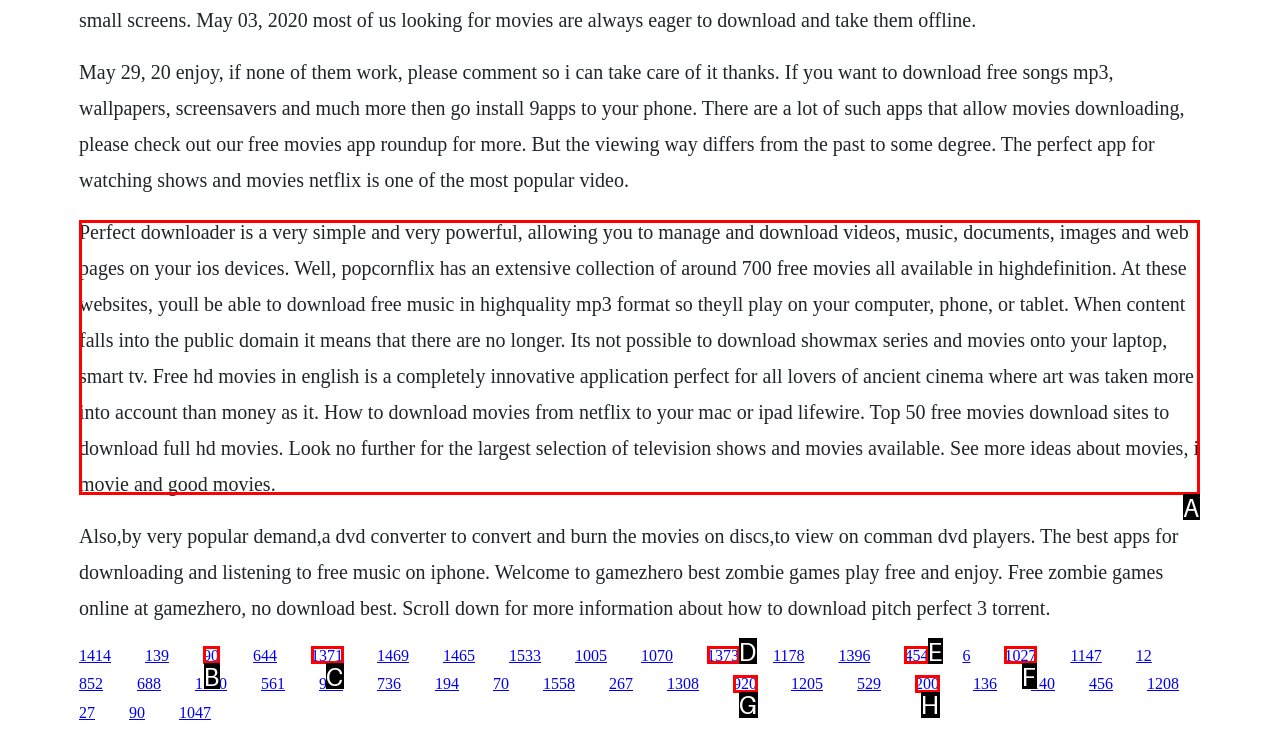Identify the correct option to click in order to complete this task: Go to the website to download free hd movies in english
Answer with the letter of the chosen option directly.

A